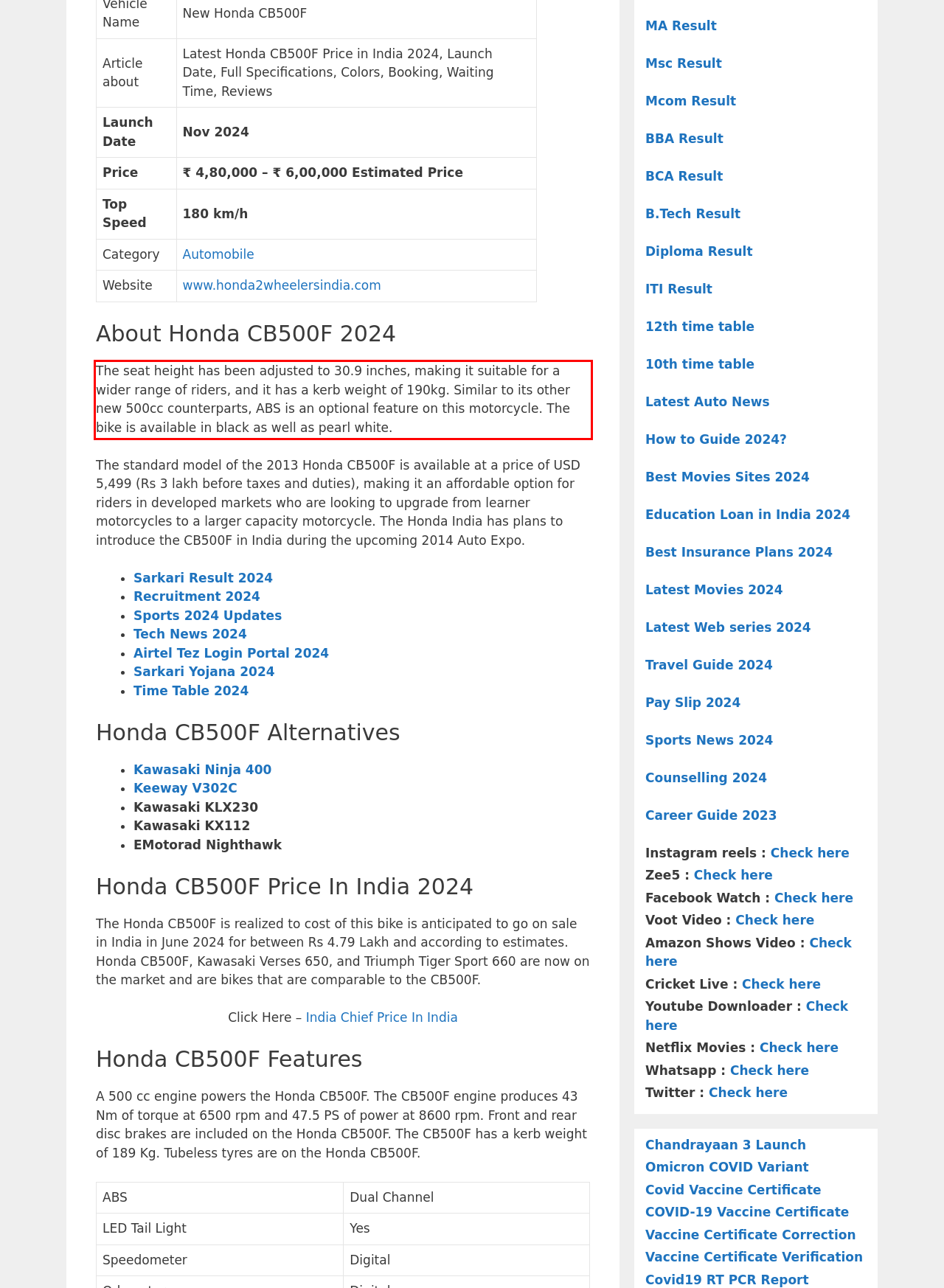Examine the webpage screenshot and use OCR to obtain the text inside the red bounding box.

The seat height has been adjusted to 30.9 inches, making it suitable for a wider range of riders, and it has a kerb weight of 190kg. Similar to its other new 500cc counterparts, ABS is an optional feature on this motorcycle. The bike is available in black as well as pearl white.